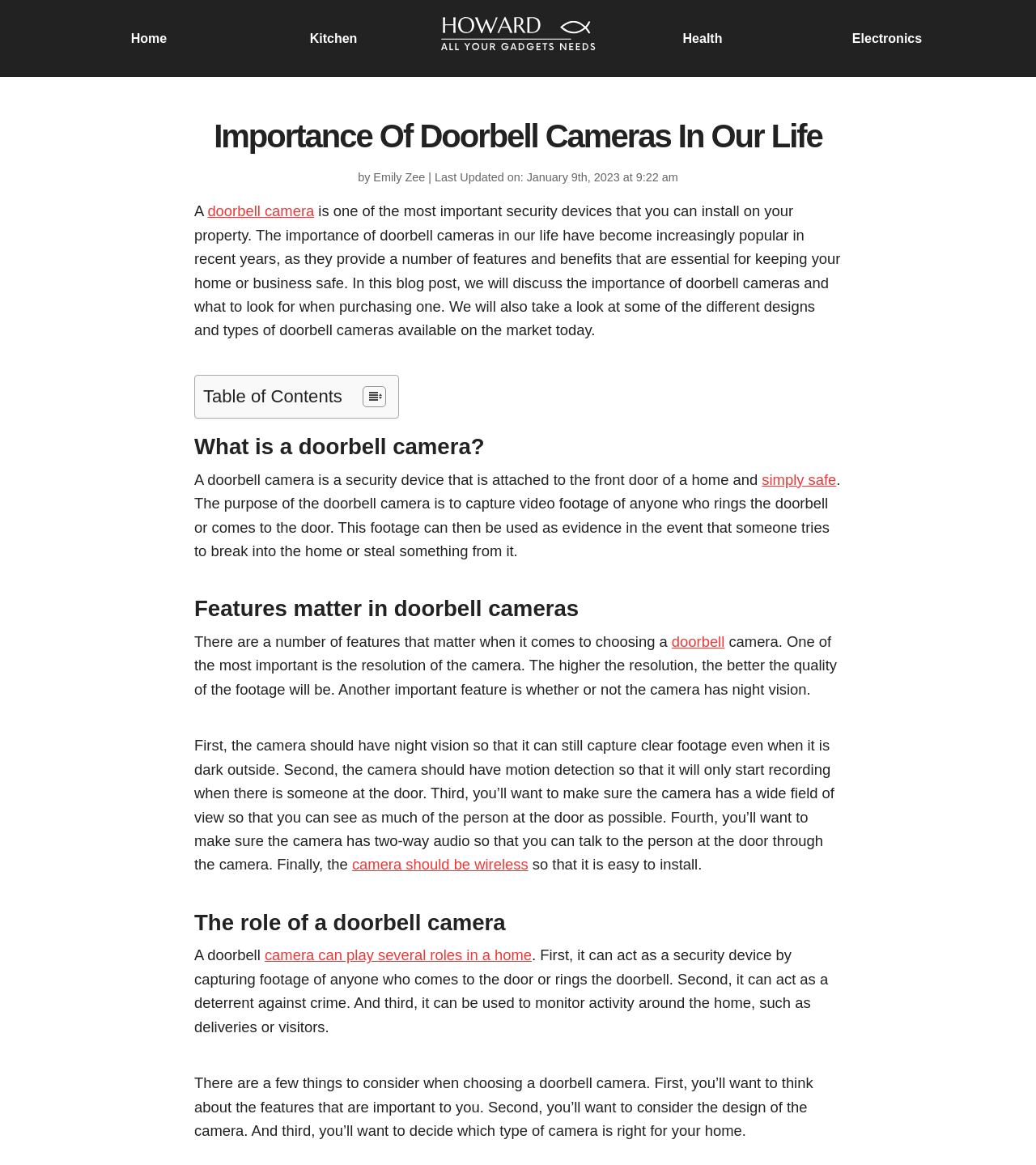Identify the coordinates of the bounding box for the element that must be clicked to accomplish the instruction: "Click the 'Home' link".

[0.126, 0.027, 0.161, 0.039]